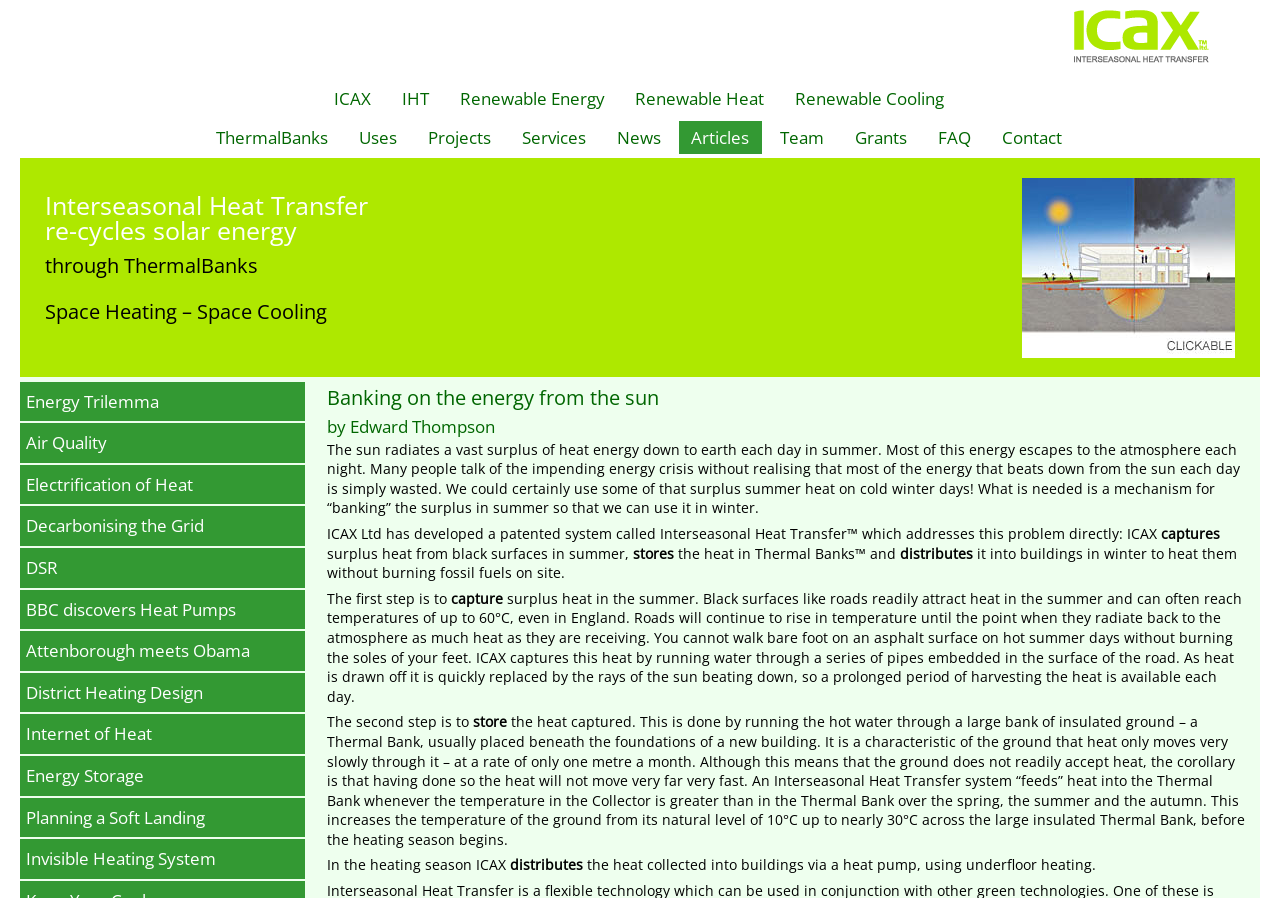What is used to distribute heat into buildings in winter?
Please provide a comprehensive answer based on the contents of the image.

The answer can be found in the paragraph that explains the third step of the Interseasonal Heat Transfer system. It states that 'in the heating season ICAX distributes the heat collected into buildings via a heat pump, using underfloor heating'.